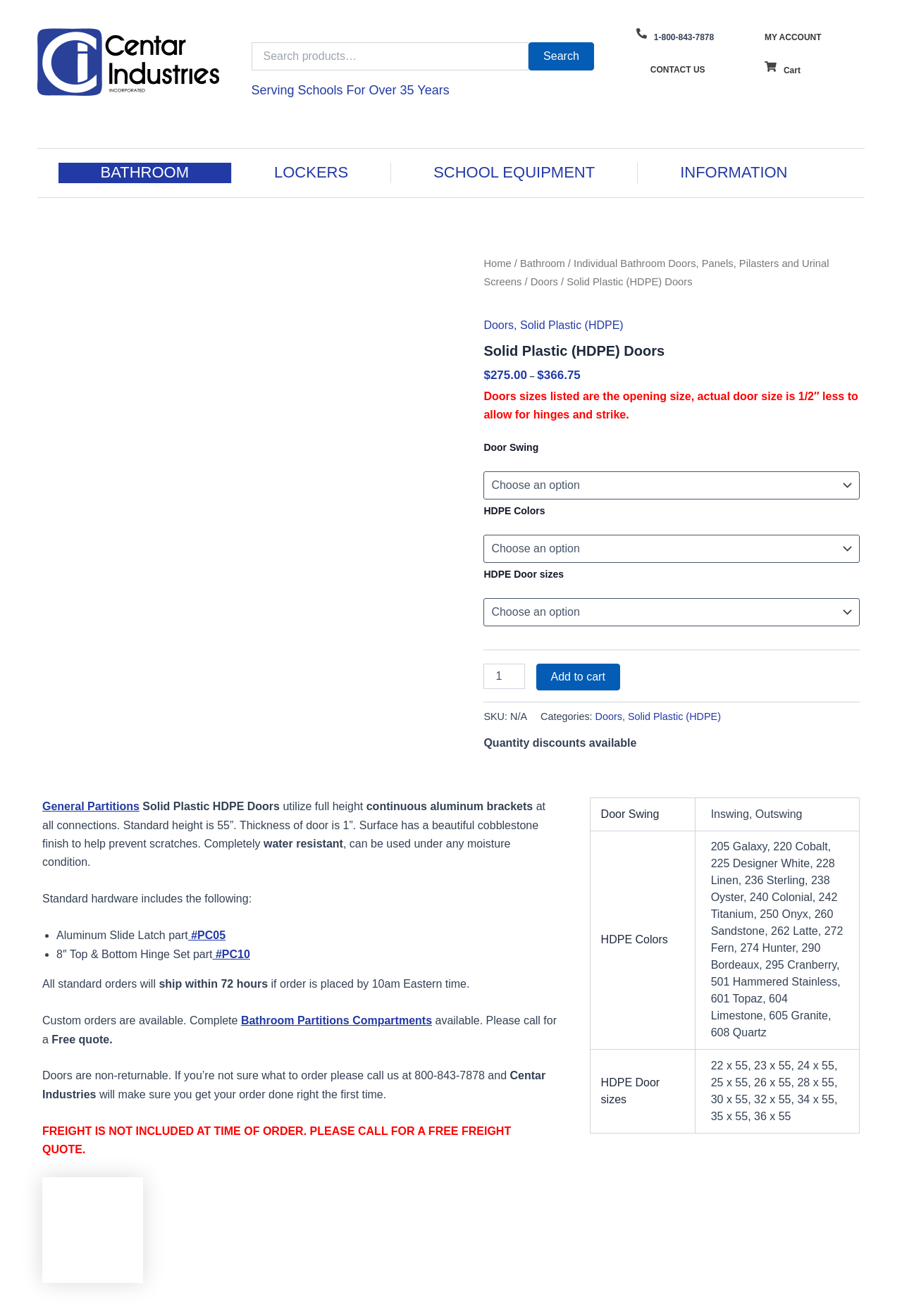Locate the UI element described as follows: "Contact Us". Return the bounding box coordinates as four float numbers between 0 and 1 in the order [left, top, right, bottom].

[0.721, 0.049, 0.782, 0.057]